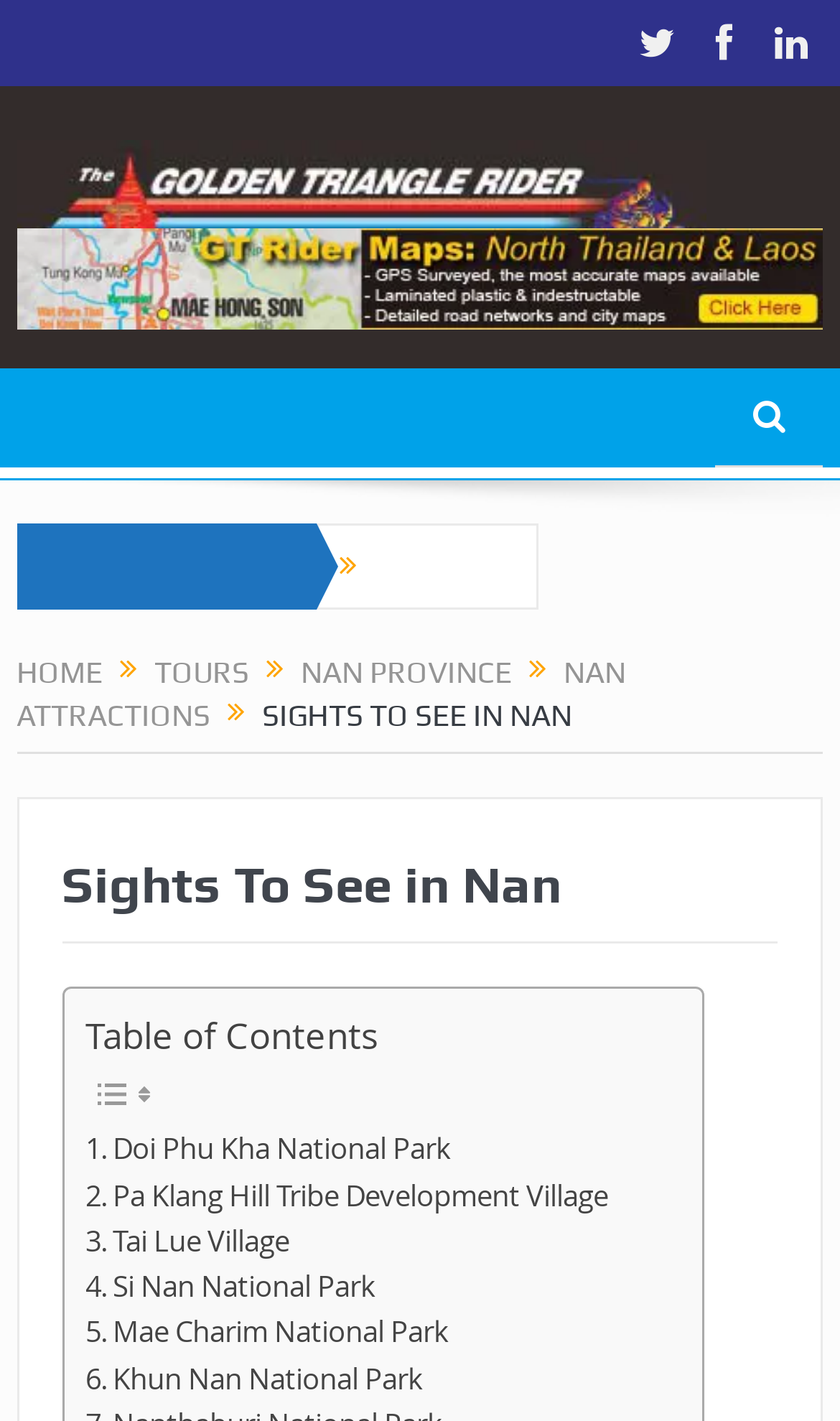Determine the bounding box coordinates of the area to click in order to meet this instruction: "View the NAN PROVINCE page".

[0.358, 0.461, 0.61, 0.485]